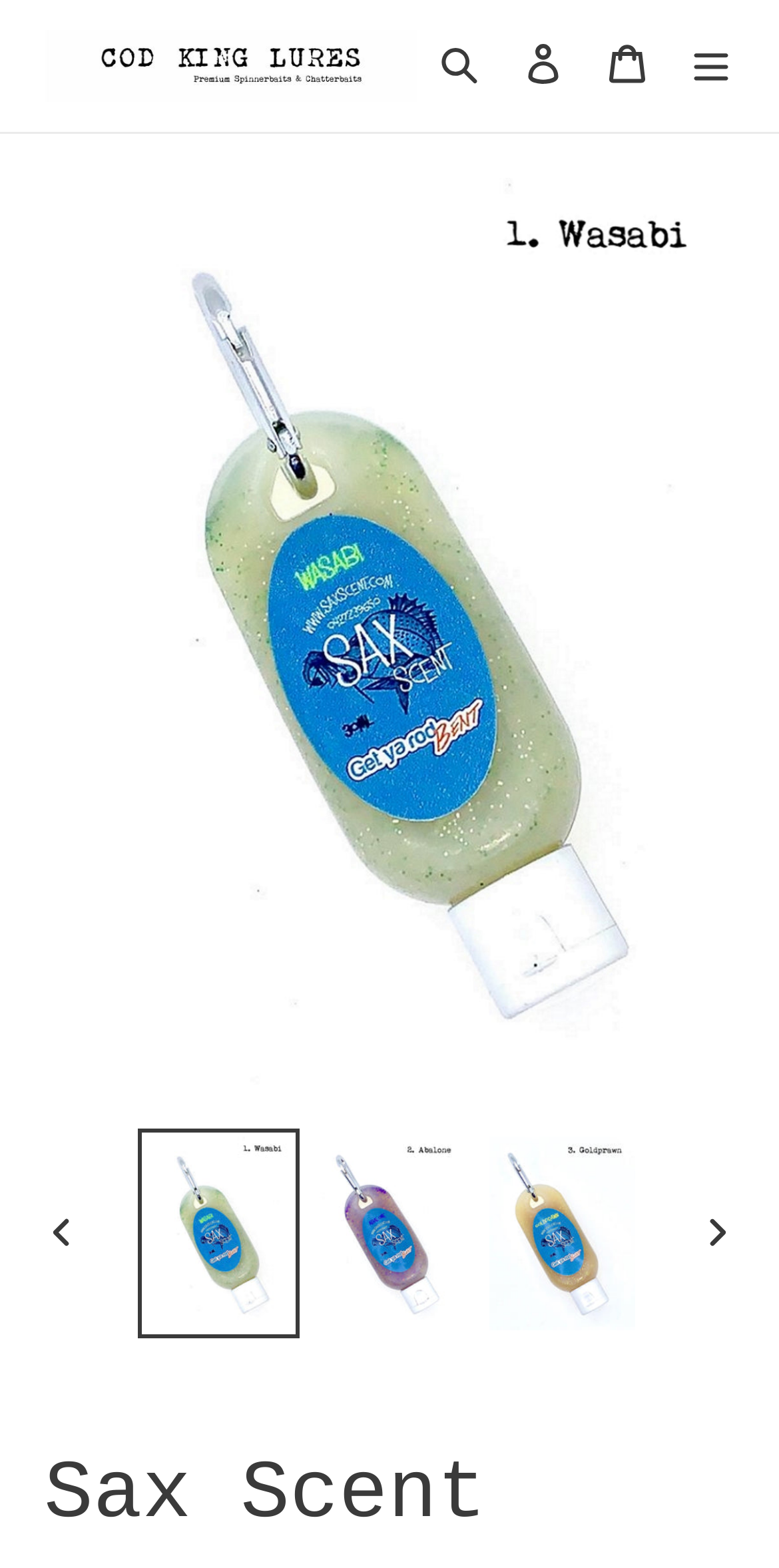Please find the bounding box coordinates of the clickable region needed to complete the following instruction: "Visit the Facebook page". The bounding box coordinates must consist of four float numbers between 0 and 1, i.e., [left, top, right, bottom].

None